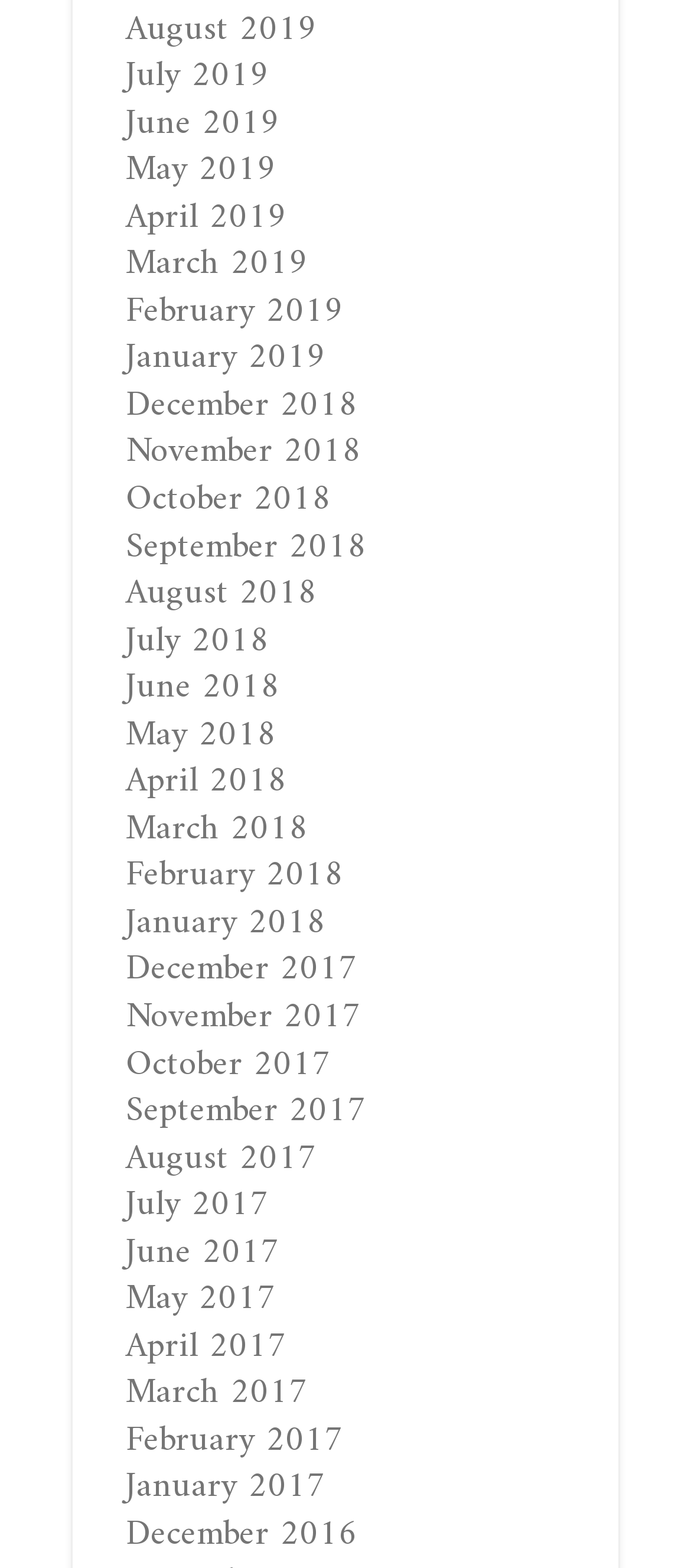Pinpoint the bounding box coordinates of the clickable element to carry out the following instruction: "check August 2018."

[0.182, 0.36, 0.459, 0.399]